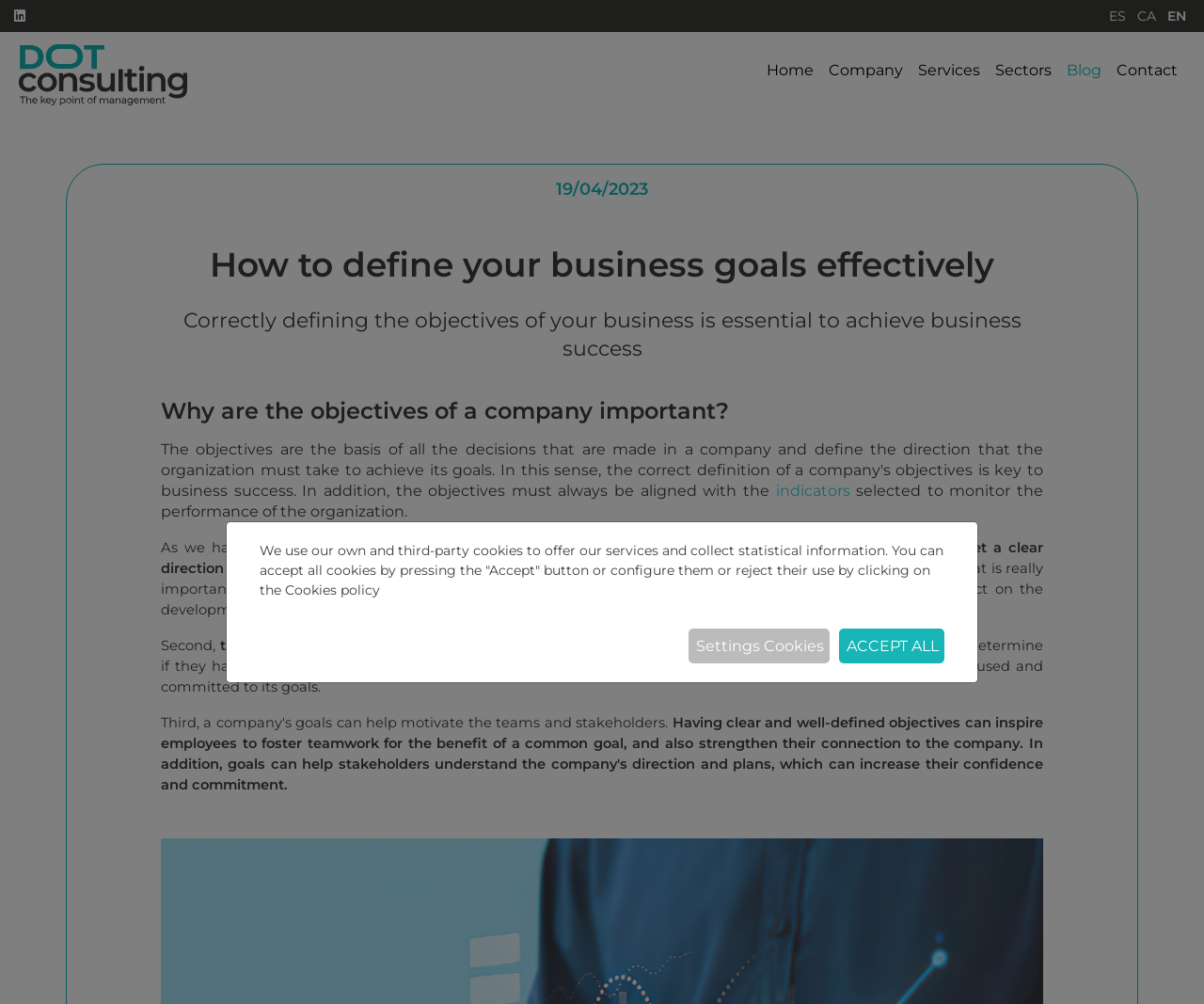What can be monitored and evaluated to determine success?
Refer to the screenshot and respond with a concise word or phrase.

Set goals